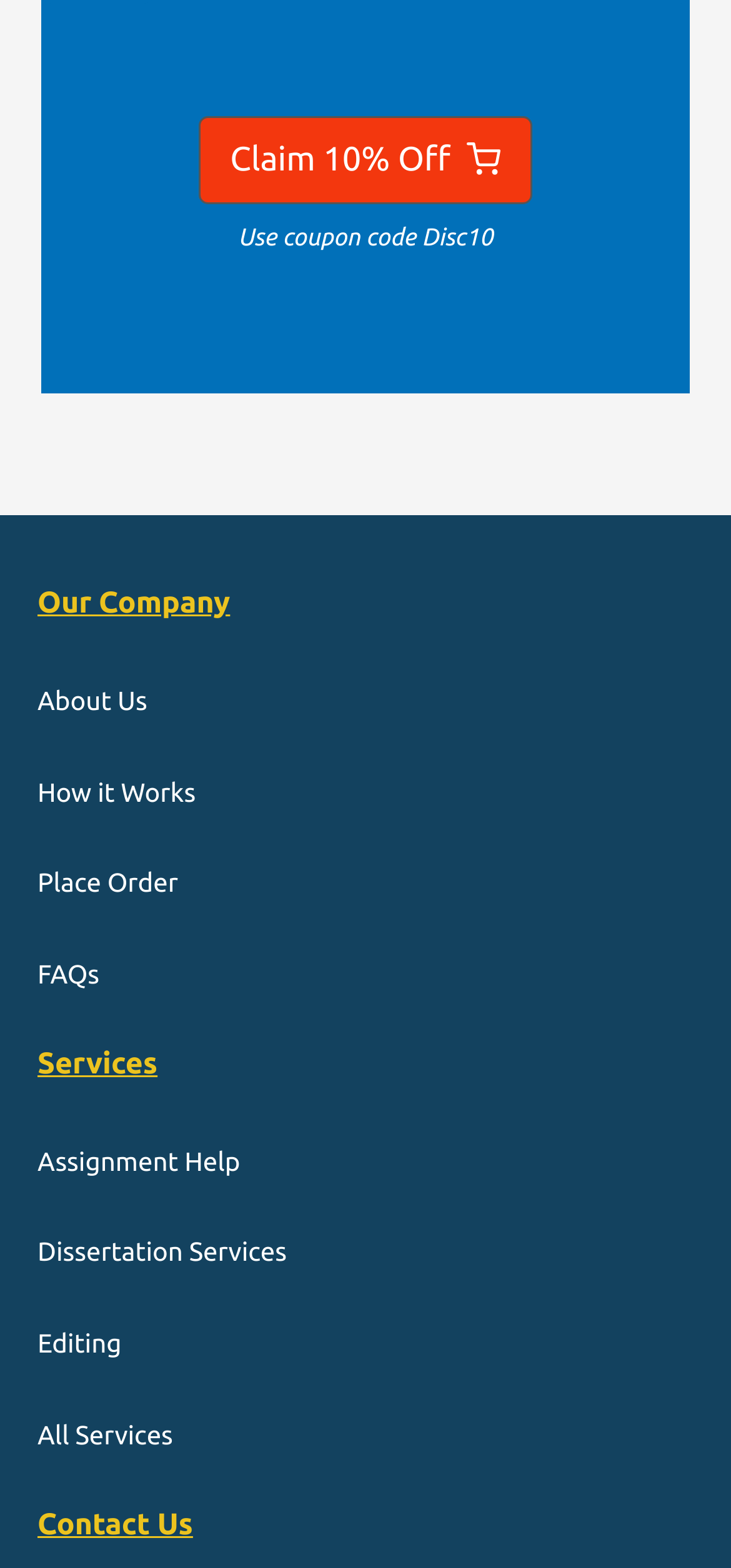What are the other sections on the webpage?
Based on the visual, give a brief answer using one word or a short phrase.

Our Company, How it Works, Place Order, FAQs